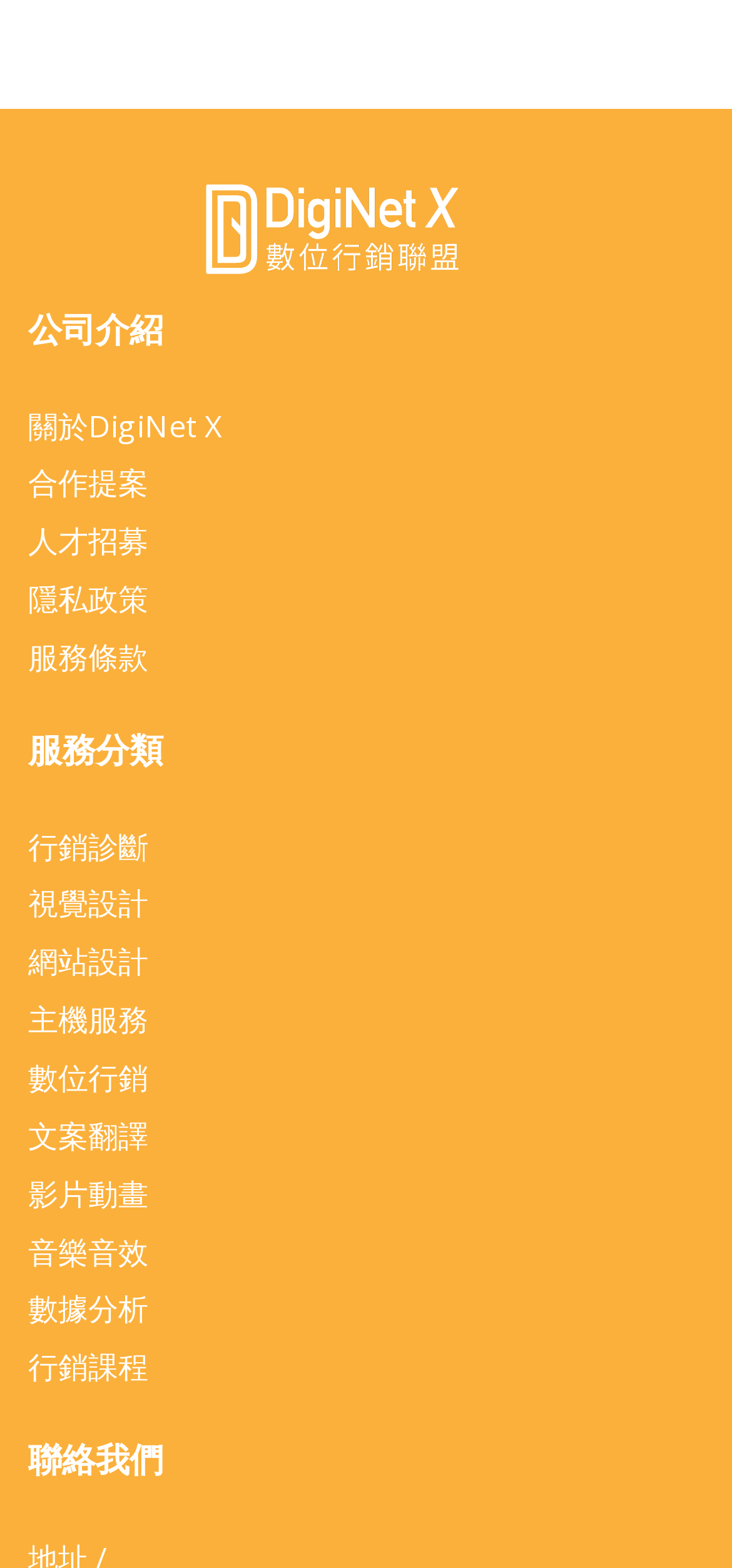What is the second link under '公司介紹'?
Please answer the question with as much detail as possible using the screenshot.

The second link under the '公司介紹' section is 合作提案, which likely refers to a proposal or partnership opportunity with the company.